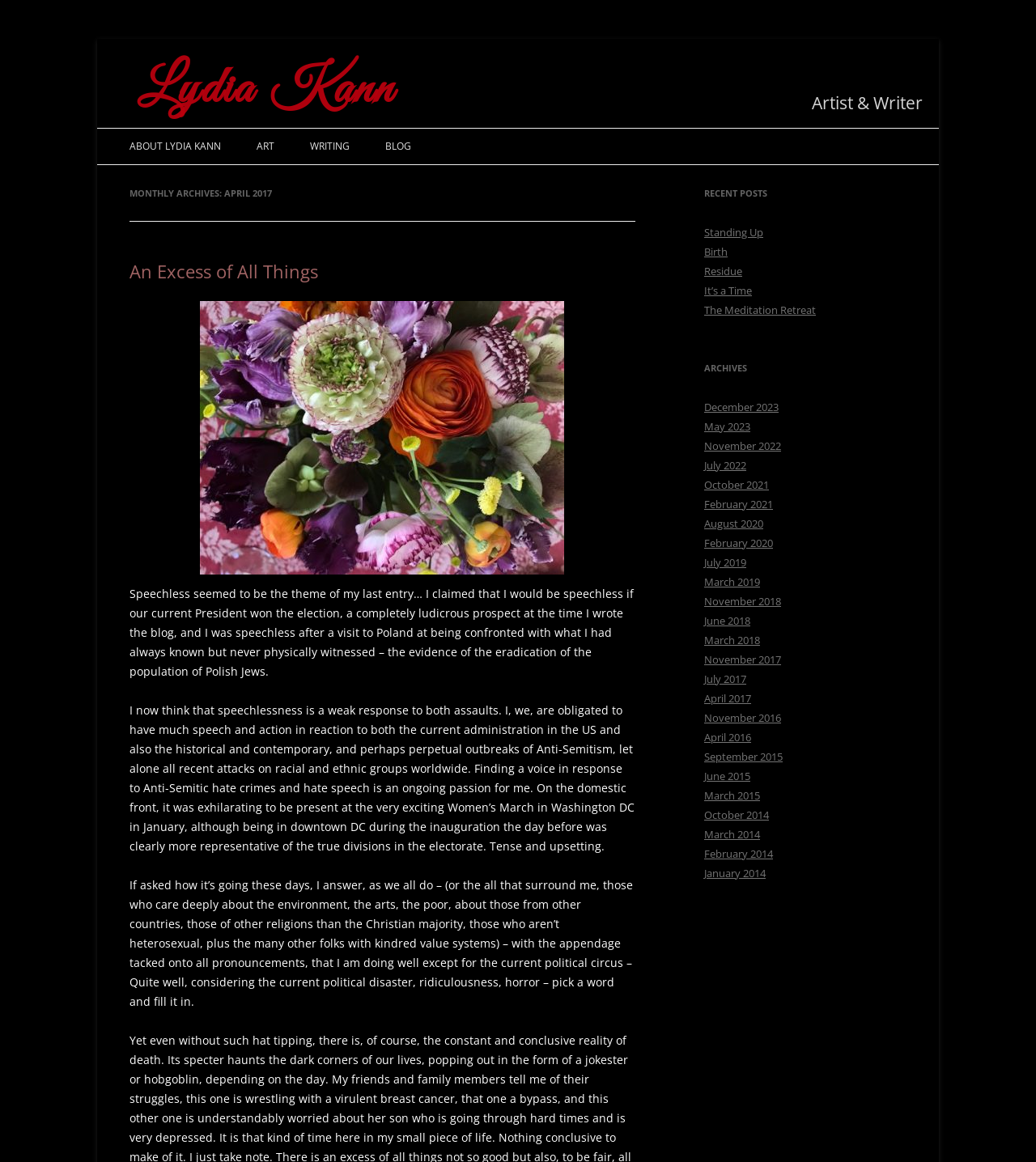Provide a one-word or short-phrase answer to the question:
What is the title of the blog post?

An Excess of All Things